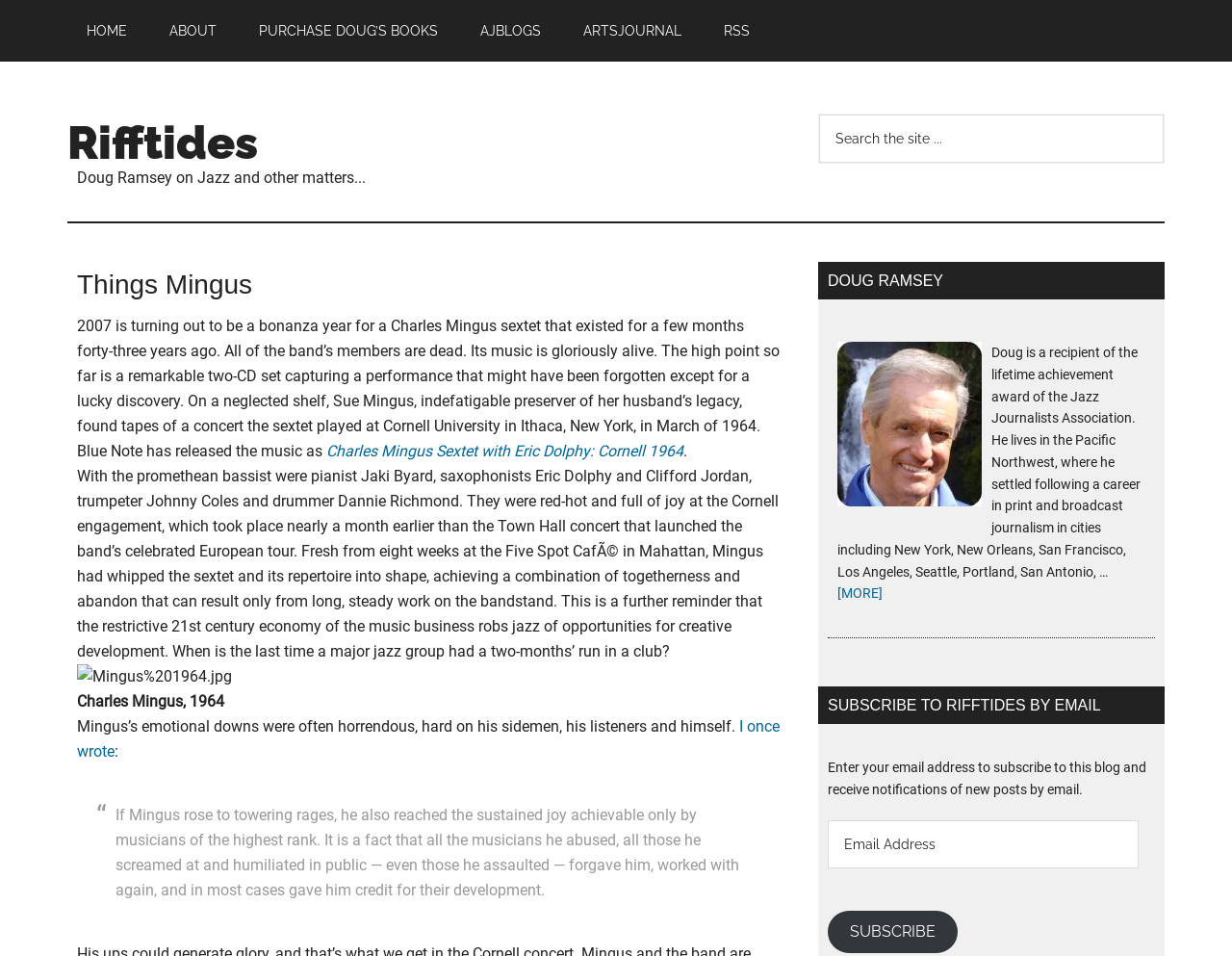Give a detailed account of the webpage, highlighting key information.

The webpage is a blog titled "Things Mingus | Rifftides" with a focus on jazz music. At the top, there is a navigation menu with links to "HOME", "ABOUT", "PURCHASE DOUG'S BOOKS", "AJBLOGS", "ARTSJOURNAL", and "RSS". Below the navigation menu, there is a link to "Rifftides" and a brief description of the blog's author, Doug Ramsey, who writes about jazz and other matters.

The main content of the page is an article about Charles Mingus, a jazz musician. The article is divided into several sections, with headings and paragraphs of text. There is a large block of text that discusses Mingus's music and legacy, including a description of a concert he played at Cornell University in 1964. The article also includes a link to a related topic, "Charles Mingus Sextet with Eric Dolphy: Cornell 1964".

To the right of the article, there is a search box with a button labeled "Search". Below the search box, there is a heading "DOUG RAMSEY" with a brief biography of the author, including a link to more information. Further down, there is a heading "SUBSCRIBE TO RIFFTIDES BY EMAIL" with a form to enter an email address and a button to subscribe to the blog.

There is also an image on the page, "Mingus 1964.jpg", which is placed below the main article. The image is accompanied by a caption, "Charles Mingus, 1964".